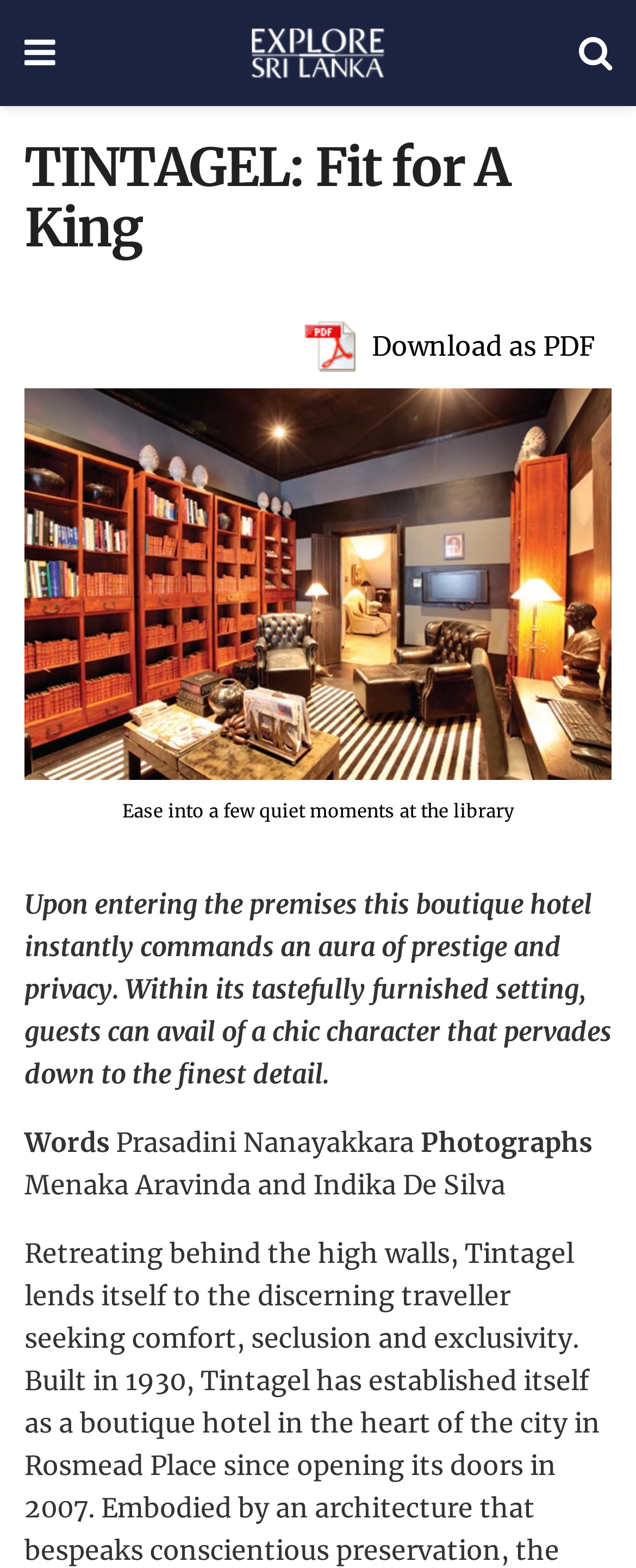Summarize the webpage comprehensively, mentioning all visible components.

This webpage is about a boutique hotel, TINTAGEL, with a focus on its luxurious atmosphere. At the top left, there is a link with a Facebook icon, and at the top right, there is a link with a Twitter icon. Below these icons, the main heading "TINTAGEL: Fit for A King" is prominently displayed across the top of the page.

In the middle of the page, there is a link to download a PDF, accompanied by a small image of a PDF icon. Below this link, there is a large figure with a caption "Ease into a few quiet moments at the library", which suggests that the hotel has a library where guests can relax.

The main text of the page is a descriptive paragraph about the hotel, stating that it exudes an aura of prestige and privacy, with tastefully furnished settings and attention to detail. This text is positioned below the figure and spans across the entire width of the page.

At the bottom of the page, there are three columns of text. The left column has the word "Words", the middle column has the author's name "Prasadini Nanayakkara", and the right column has the photographers' names "Menaka Aravinda and Indika De Silva", along with the label "Photographs".